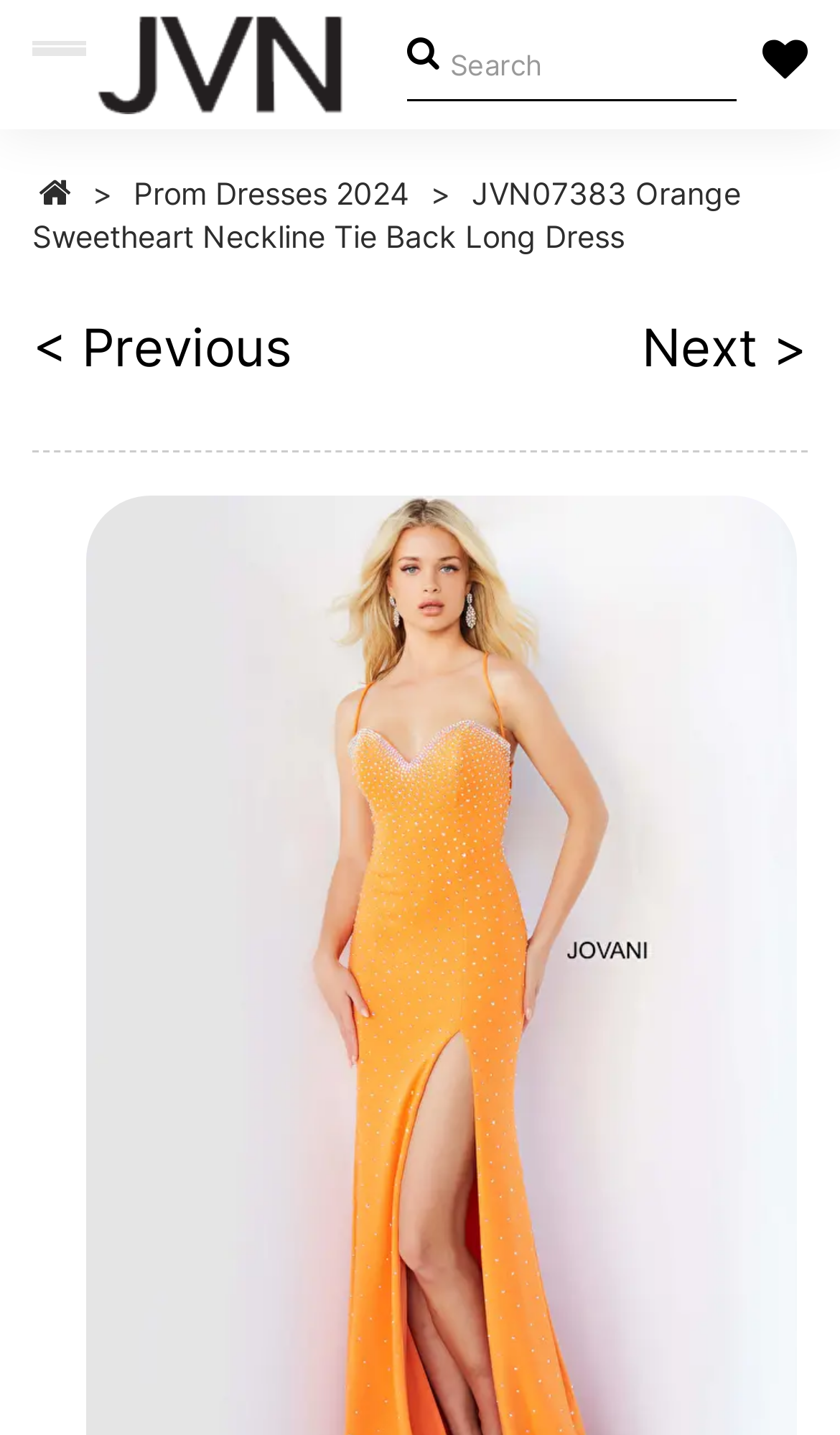Determine the bounding box coordinates for the clickable element required to fulfill the instruction: "search for a dress". Provide the coordinates as four float numbers between 0 and 1, i.e., [left, top, right, bottom].

[0.485, 0.02, 0.876, 0.071]